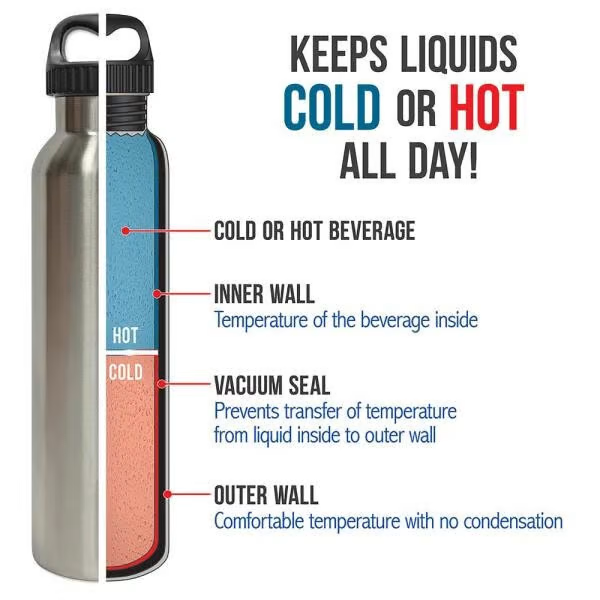Please provide a brief answer to the following inquiry using a single word or phrase:
What is the benefit of the vacuum seal?

Enhances insulation efficiency